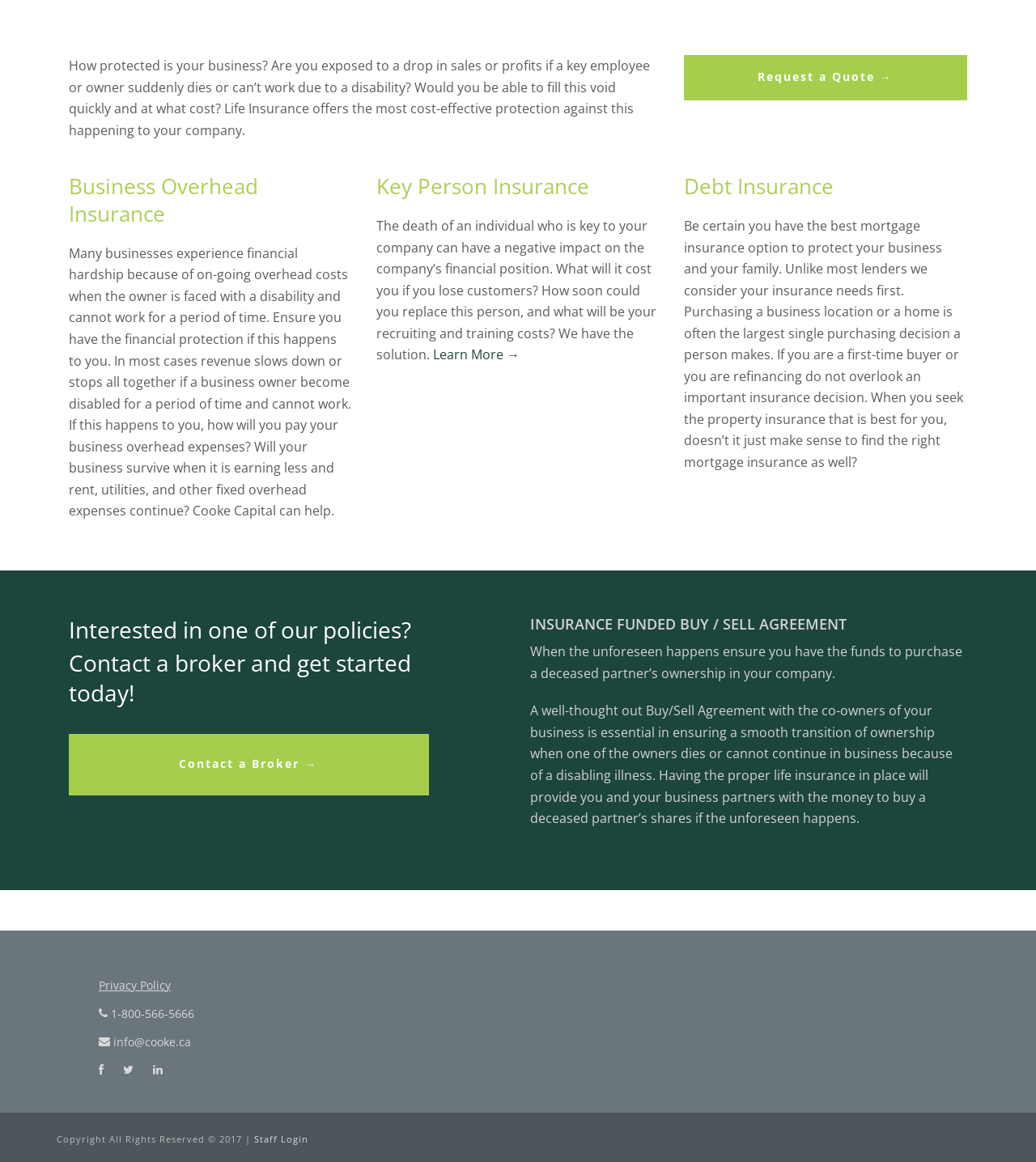Predict the bounding box coordinates for the UI element described as: "Contact a Broker →". The coordinates should be four float numbers between 0 and 1, presented as [left, top, right, bottom].

[0.066, 0.632, 0.414, 0.685]